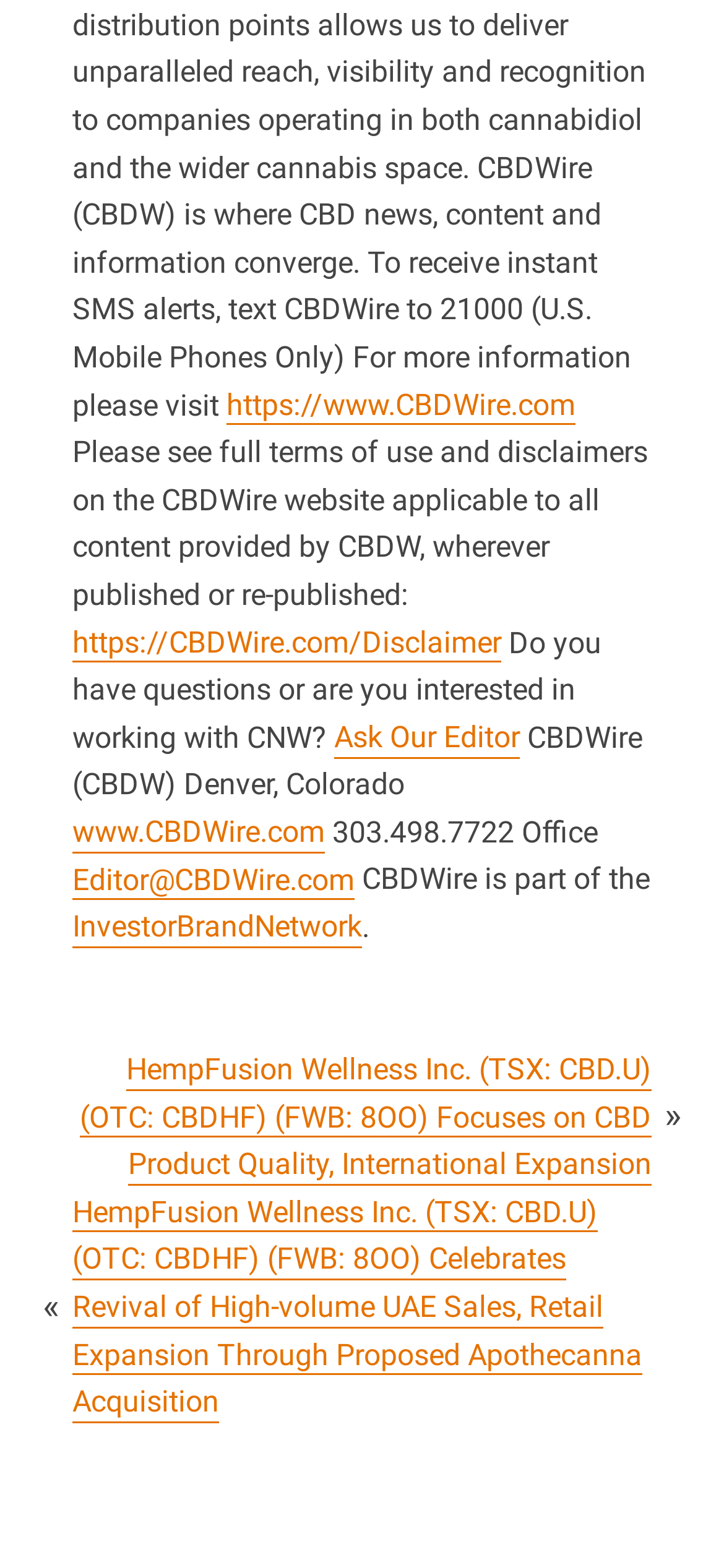Please answer the following question using a single word or phrase: 
How many post links are provided?

2